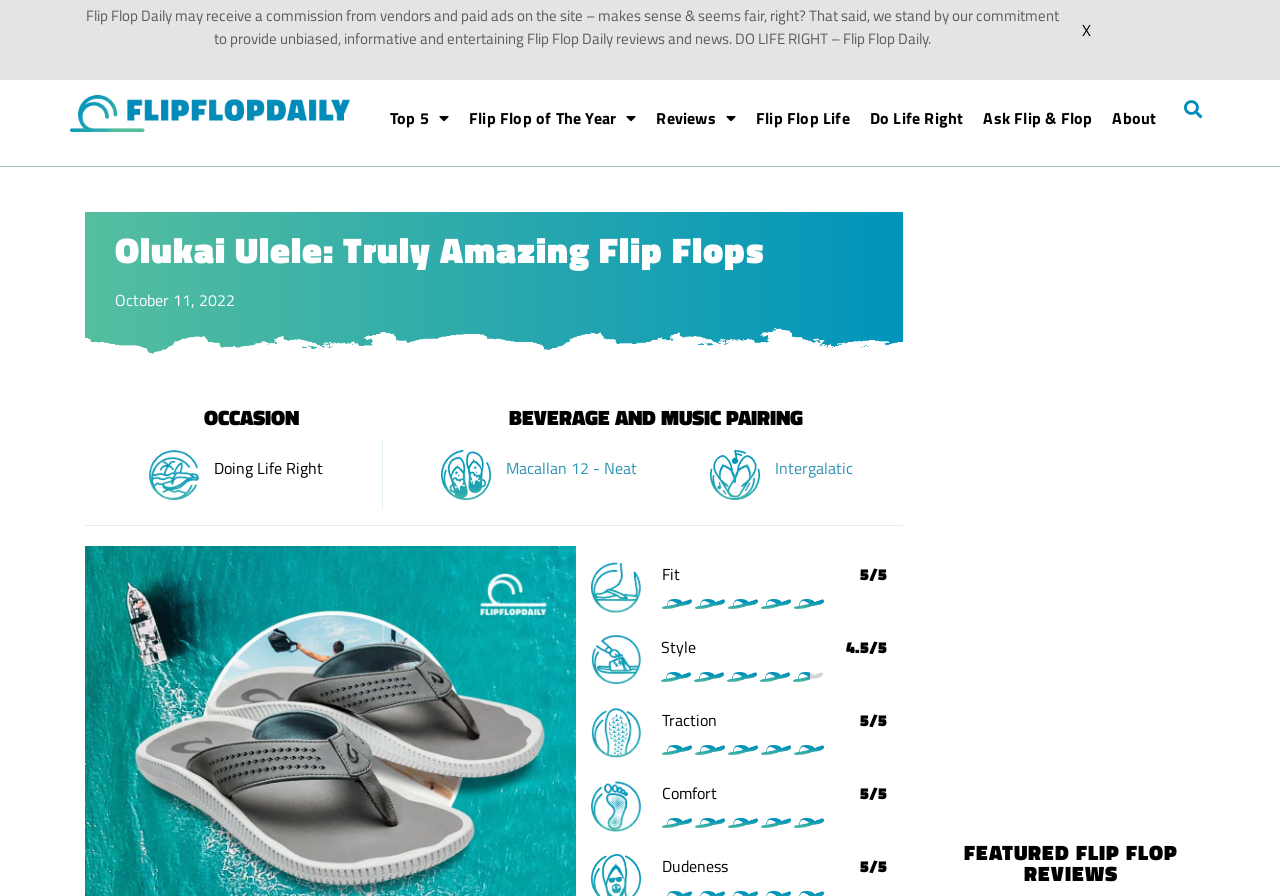Give a one-word or phrase response to the following question: What is the date of the review?

October 11, 2022